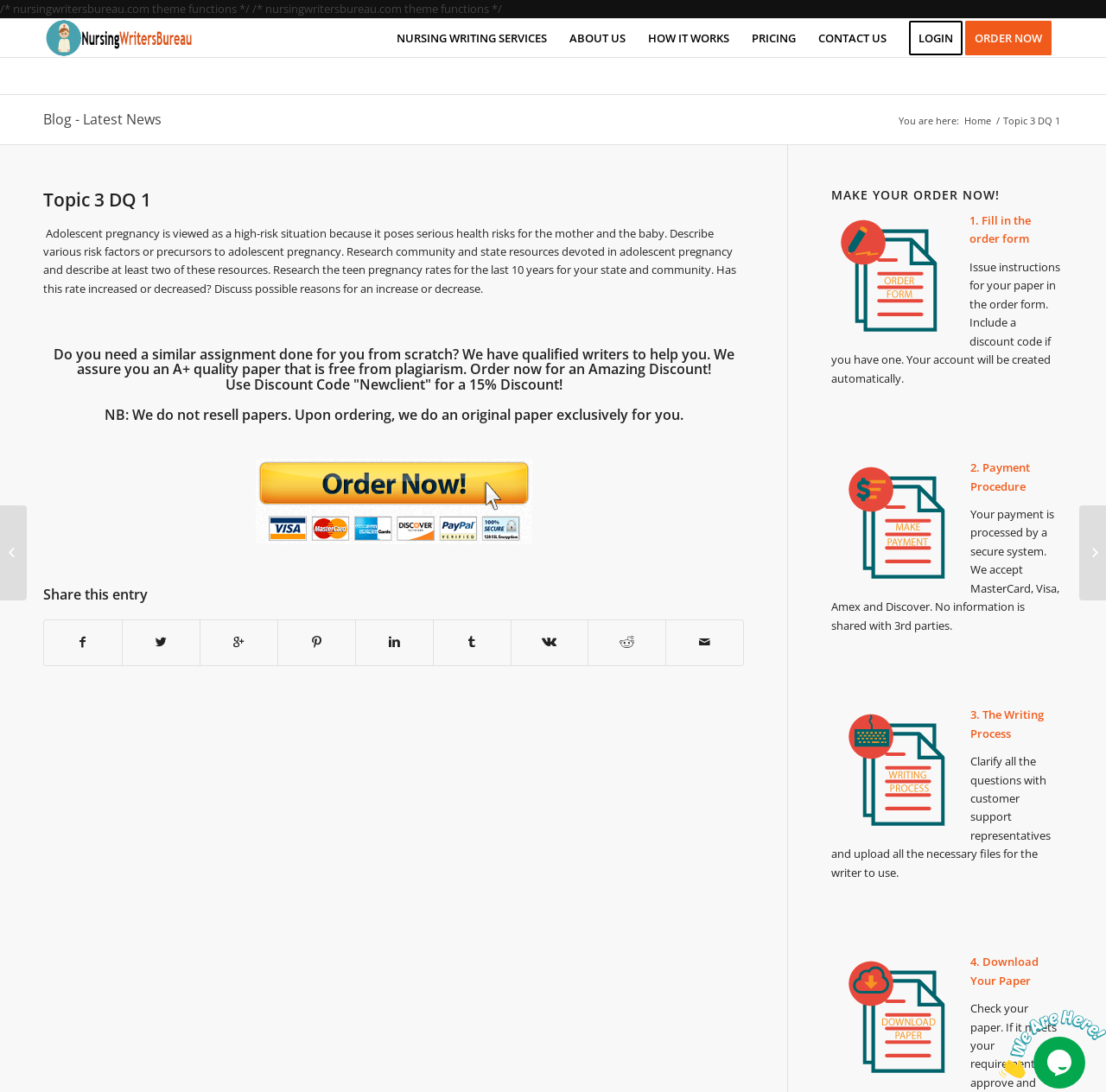Find the bounding box of the UI element described as follows: "ABOUT US".

[0.505, 0.018, 0.576, 0.053]